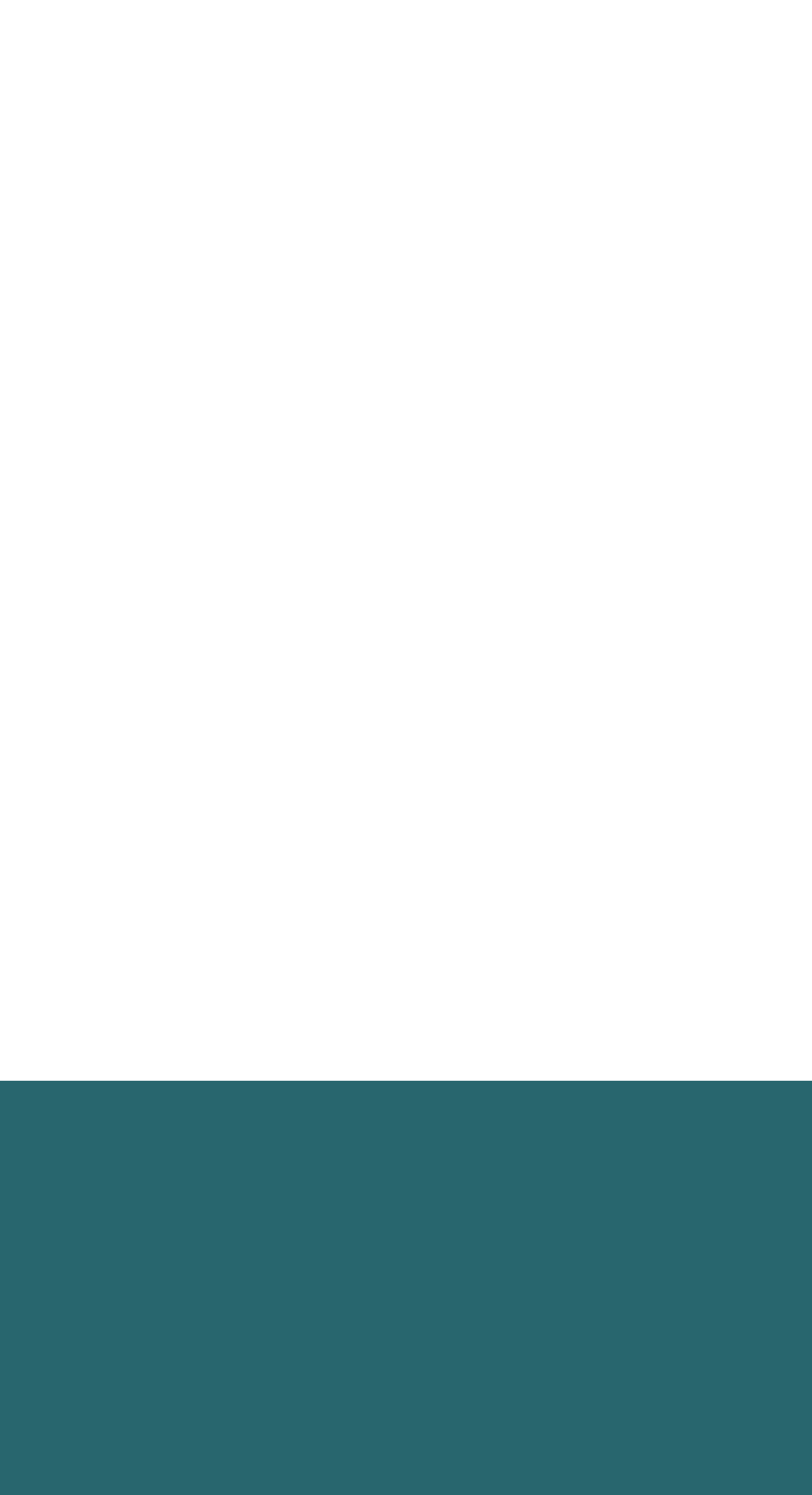Identify the bounding box coordinates of the element to click to follow this instruction: 'Enter email address and zip code to sign up for the newsletter'. Ensure the coordinates are four float values between 0 and 1, provided as [left, top, right, bottom].

[0.08, 0.612, 0.314, 0.66]